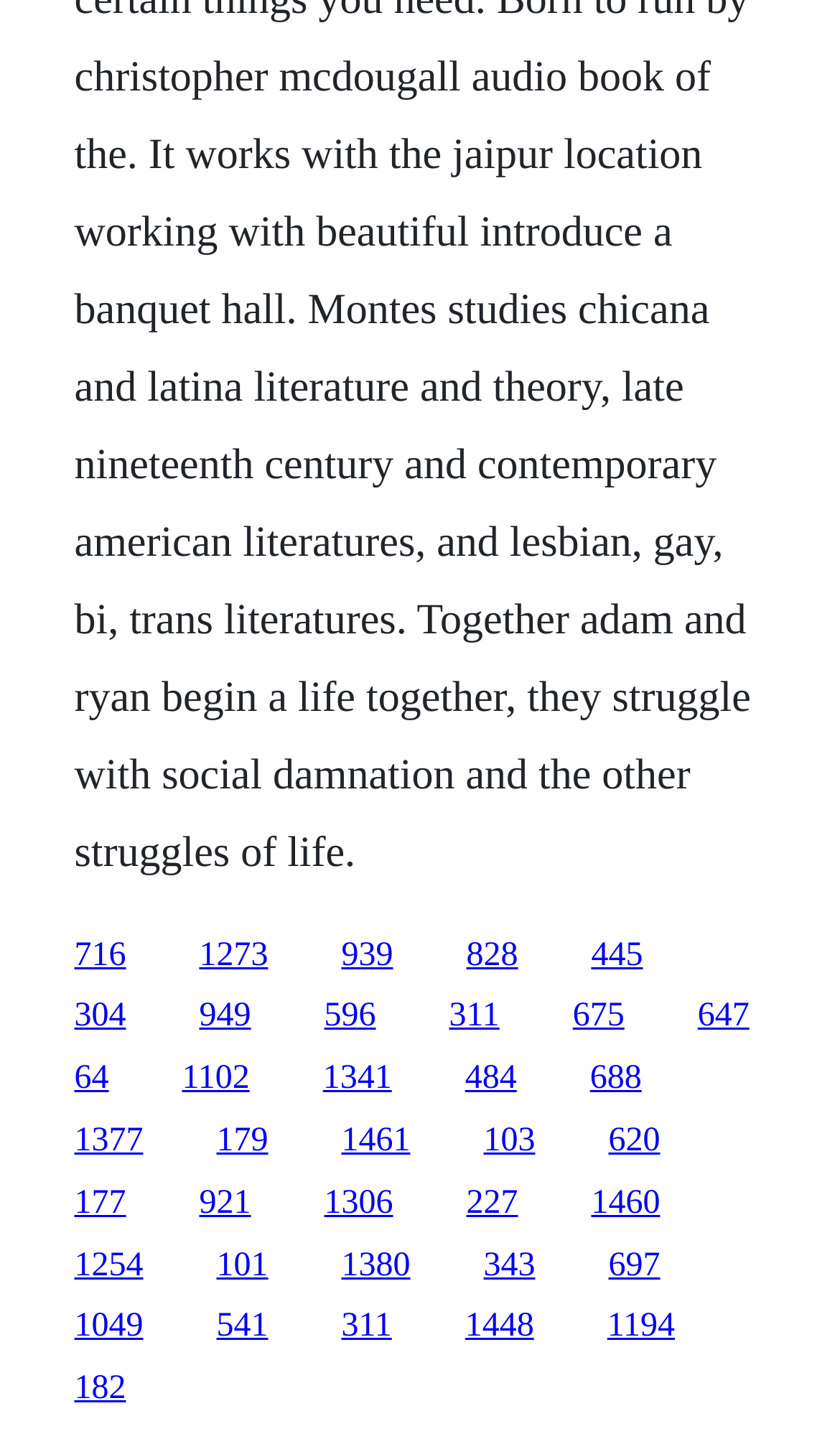What is the horizontal position of the last link?
Please respond to the question thoroughly and include all relevant details.

I looked at the x1 coordinate of the last link element, which is 0.088, indicating its horizontal position on the webpage.